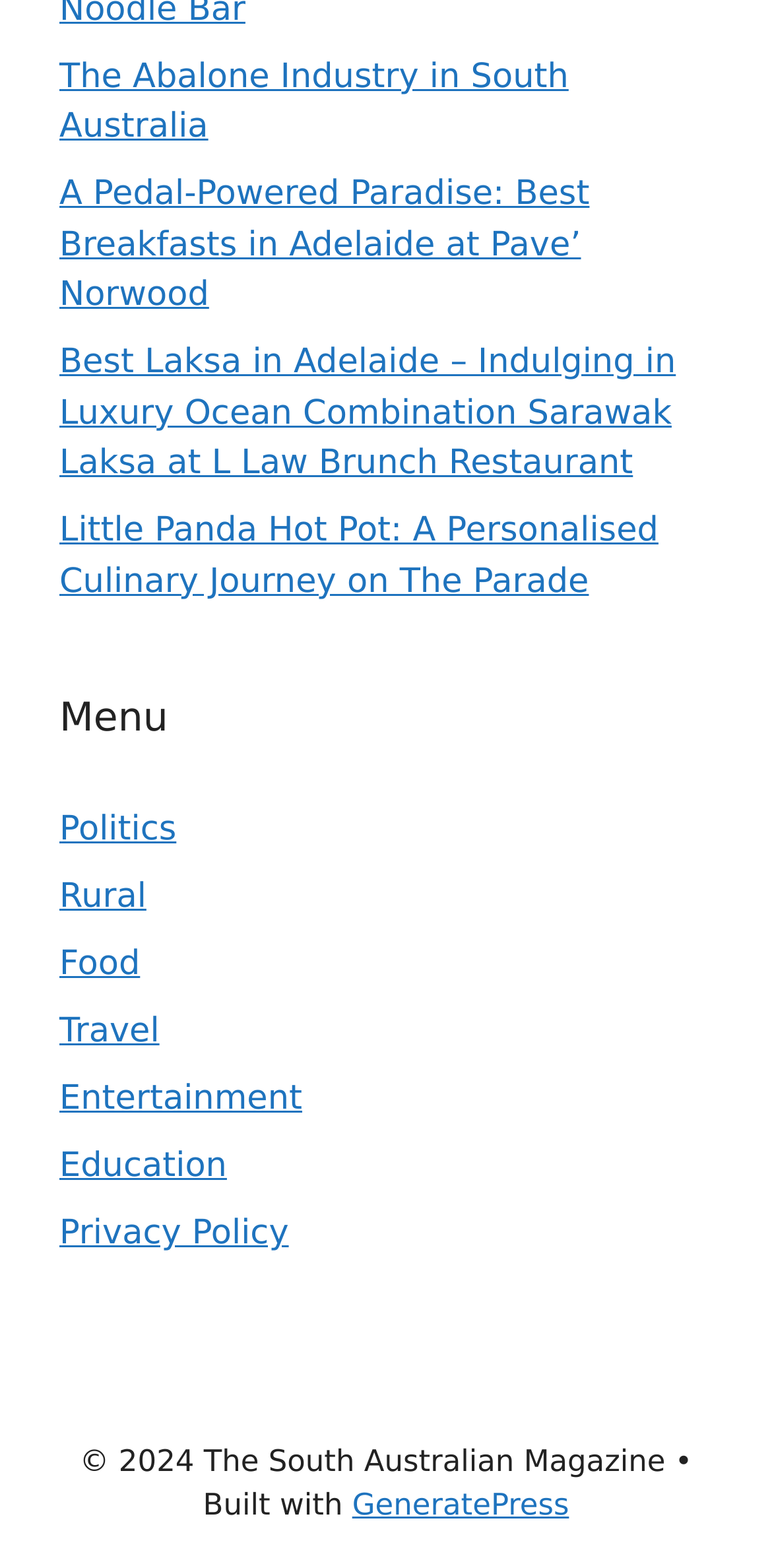Please locate the bounding box coordinates for the element that should be clicked to achieve the following instruction: "Sort collections". Ensure the coordinates are given as four float numbers between 0 and 1, i.e., [left, top, right, bottom].

None